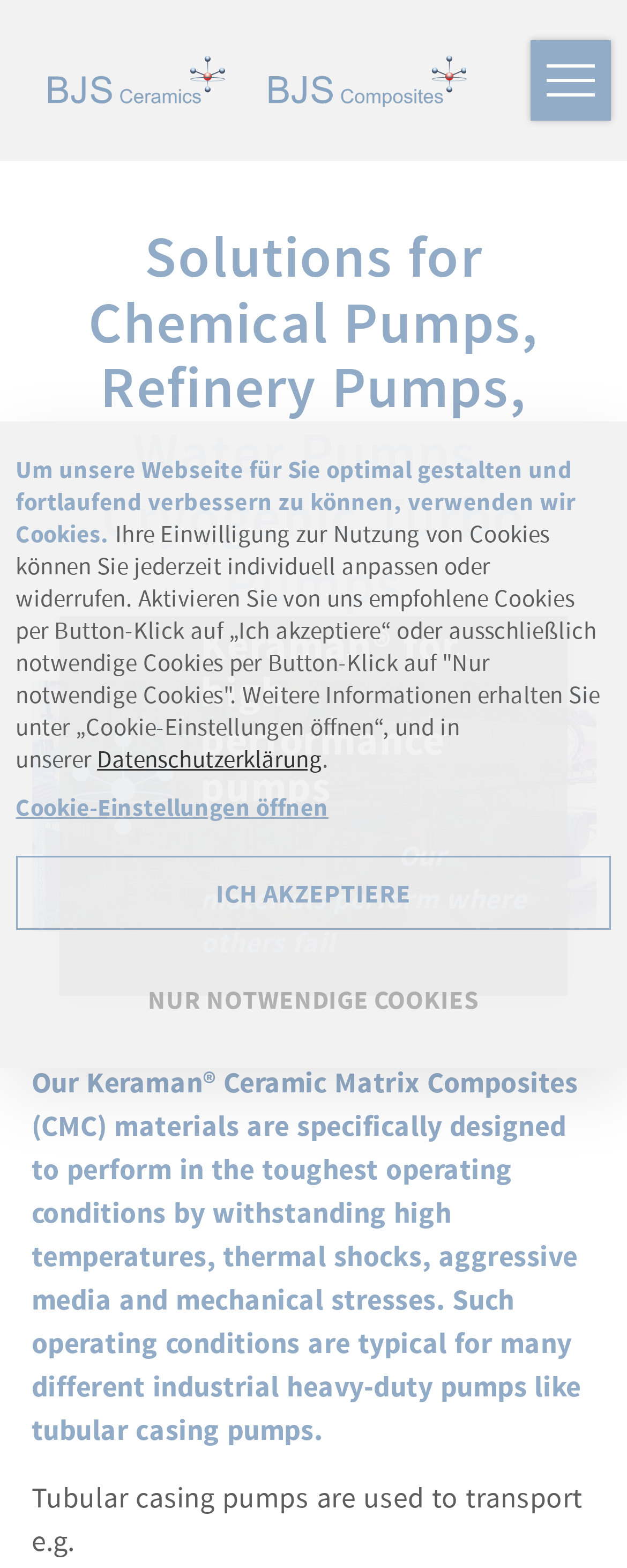Can you determine the bounding box coordinates of the area that needs to be clicked to fulfill the following instruction: "learn about Keraman products and services"?

[0.05, 0.897, 0.95, 0.949]